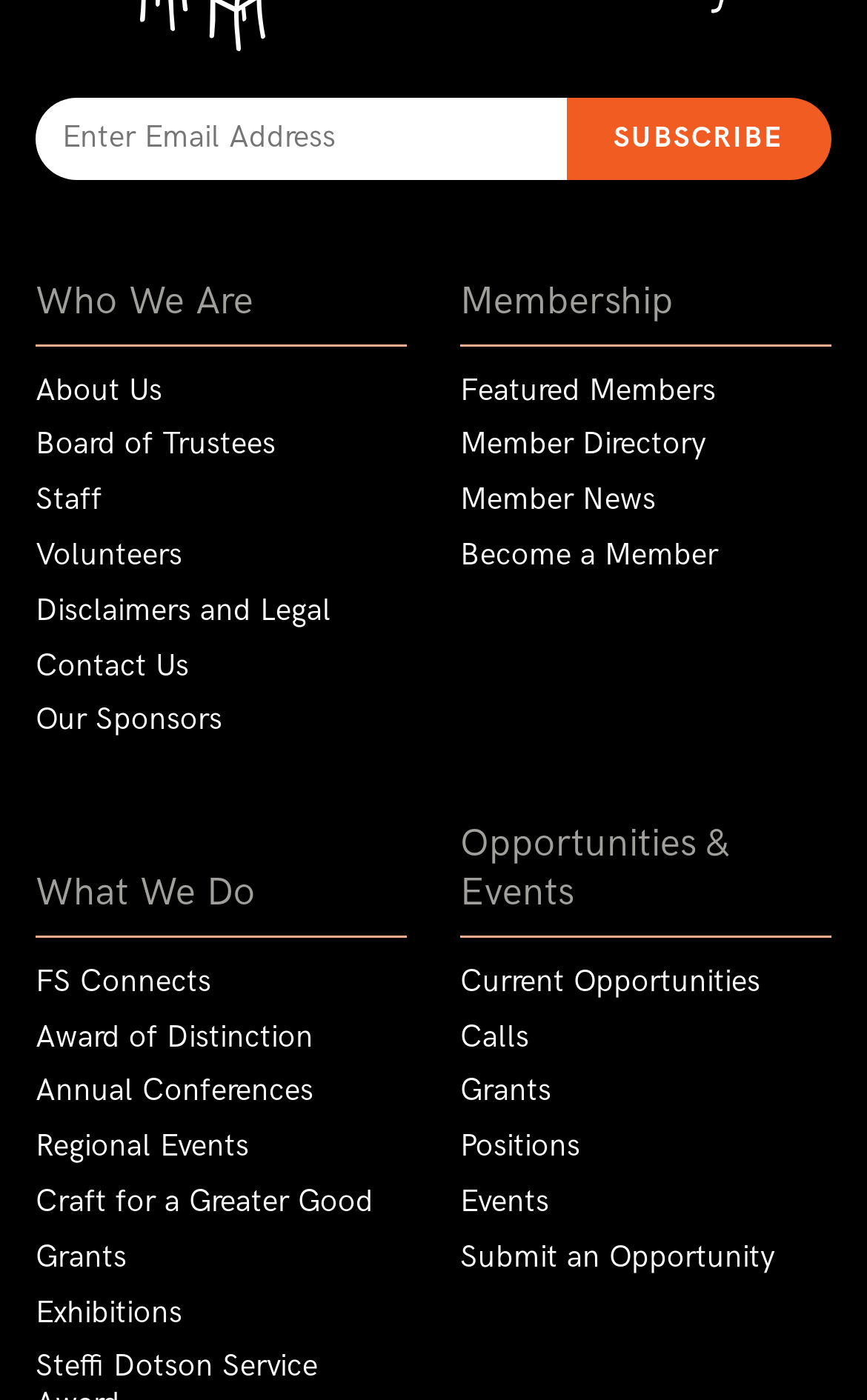Pinpoint the bounding box coordinates of the area that should be clicked to complete the following instruction: "Learn about who we are". The coordinates must be given as four float numbers between 0 and 1, i.e., [left, top, right, bottom].

[0.041, 0.185, 0.469, 0.247]